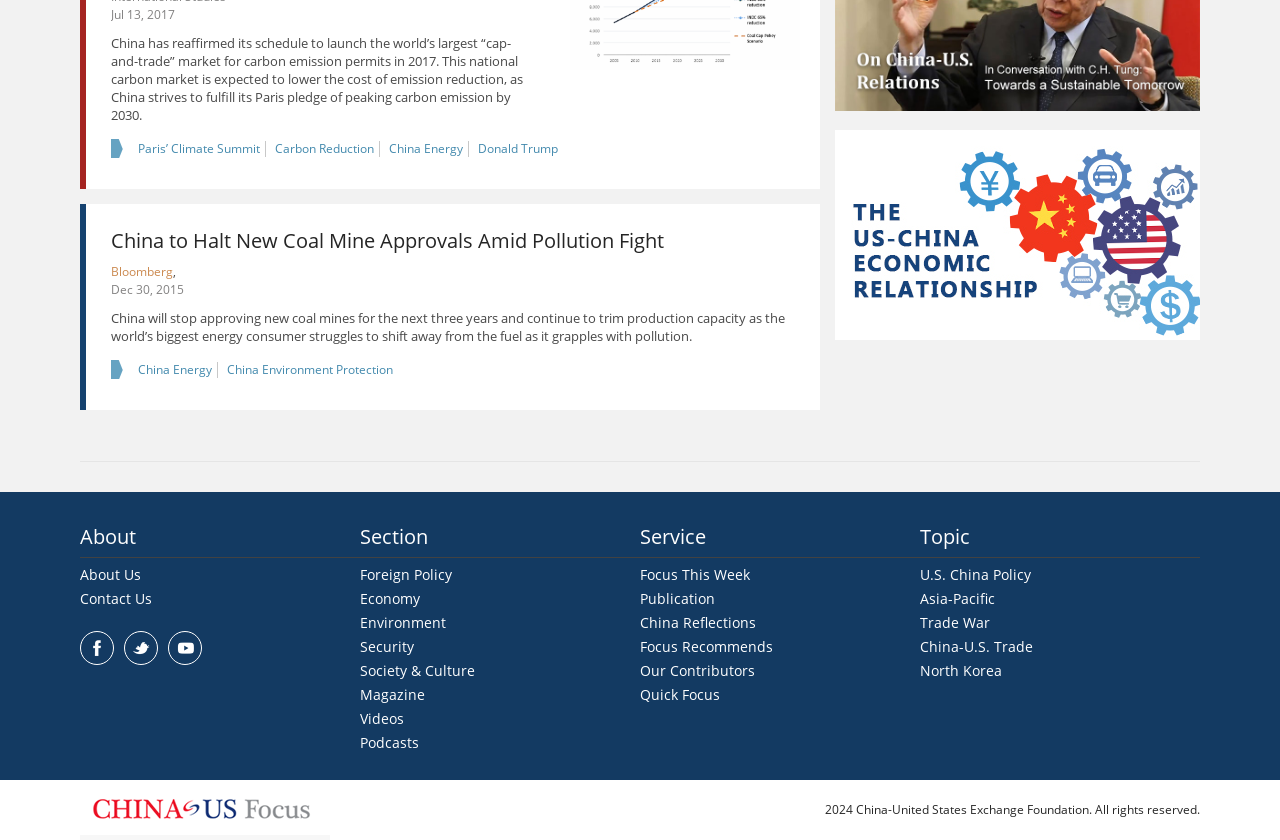Please specify the bounding box coordinates of the area that should be clicked to accomplish the following instruction: "Visit the Bloomberg website". The coordinates should consist of four float numbers between 0 and 1, i.e., [left, top, right, bottom].

[0.087, 0.312, 0.135, 0.333]